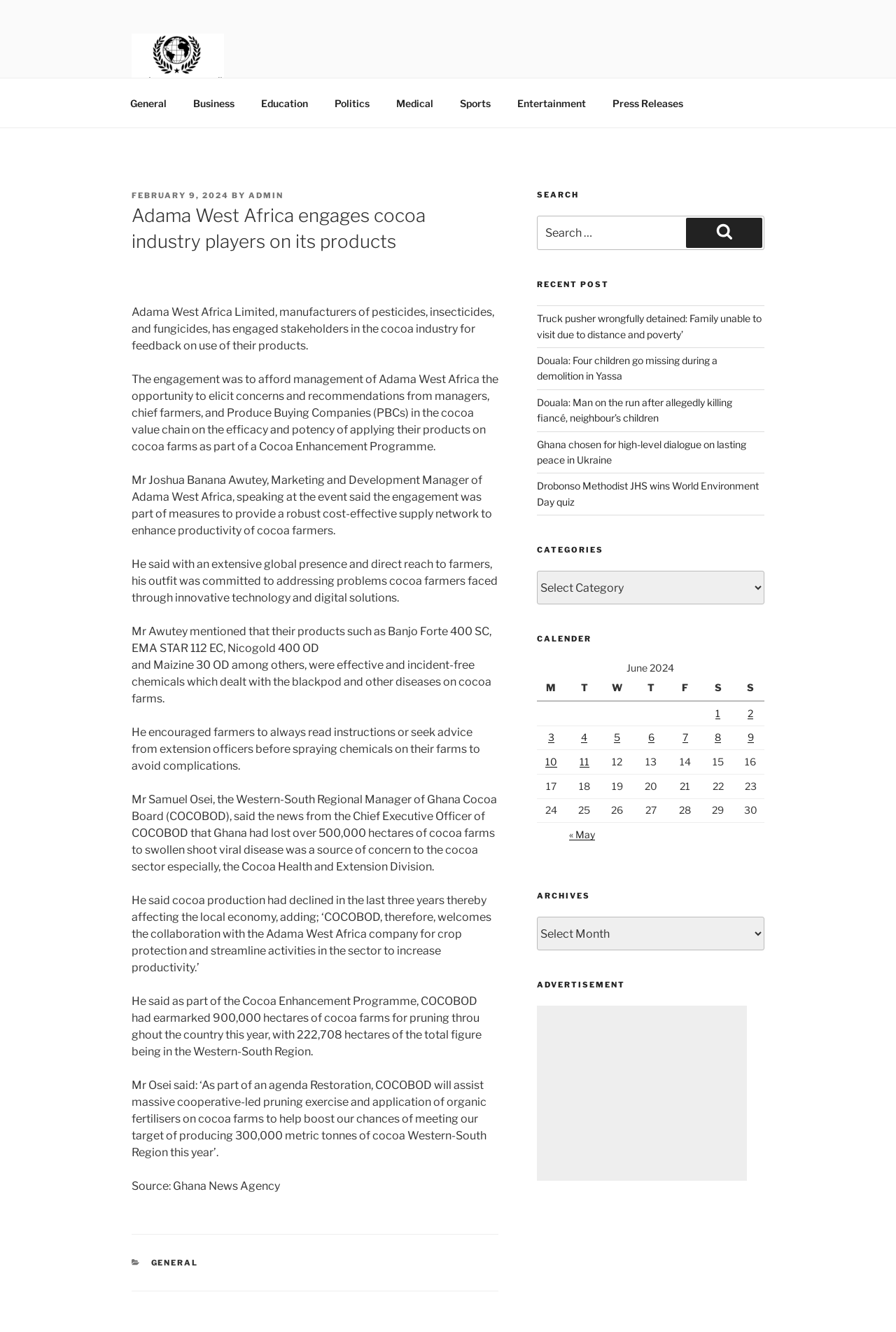What is the headline of the webpage?

Adama West Africa engages cocoa industry players on its products